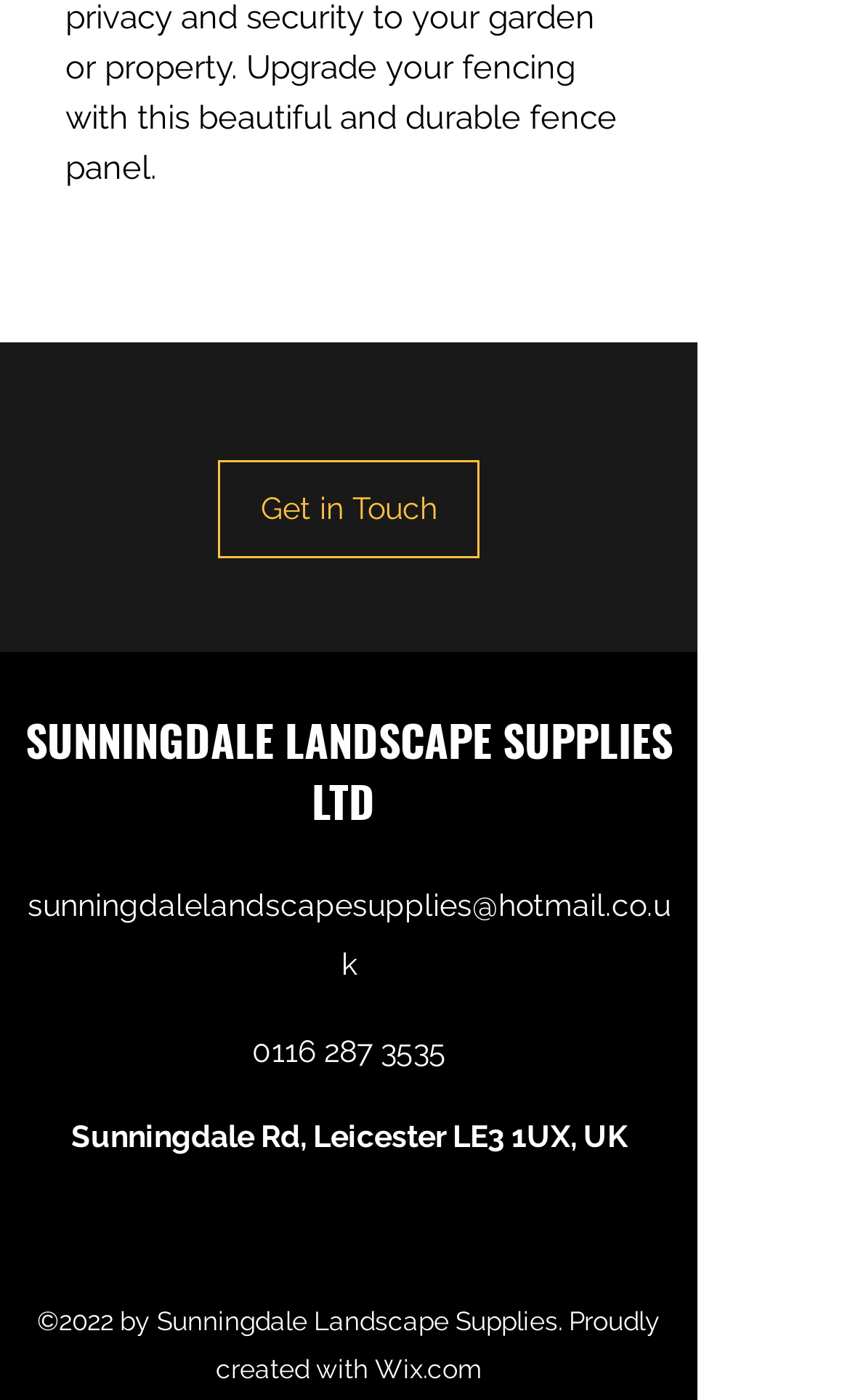Based on the image, provide a detailed and complete answer to the question: 
What is the copyright year?

I found the copyright year by looking at the StaticText element with the text '©2022 by Sunningdale Landscape Supplies. Proudly created with Wix.com' which is located at the bottom of the page.